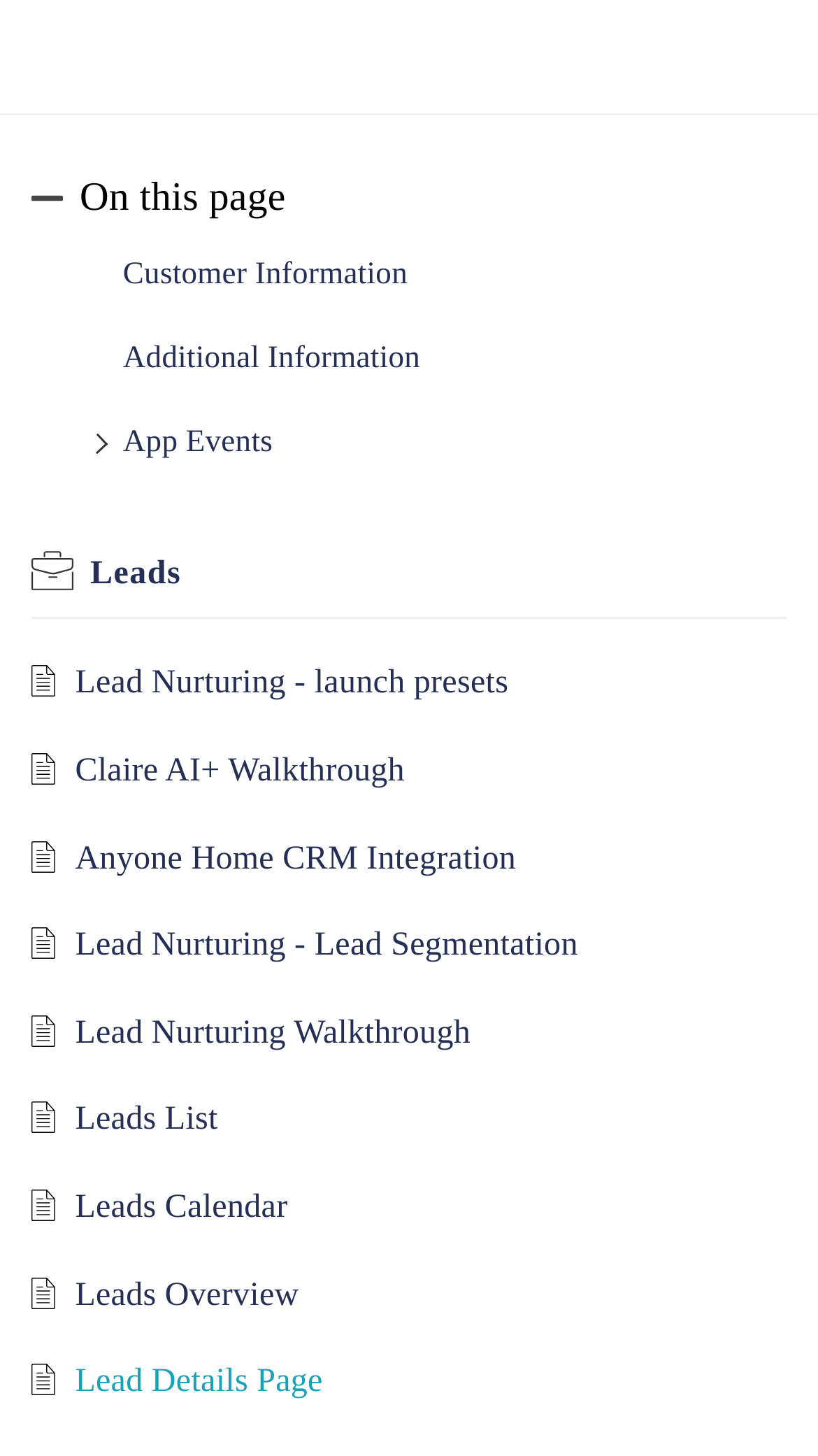What is the function of the images on this webpage?
Please provide a single word or phrase as your answer based on the screenshot.

Decoration or icons